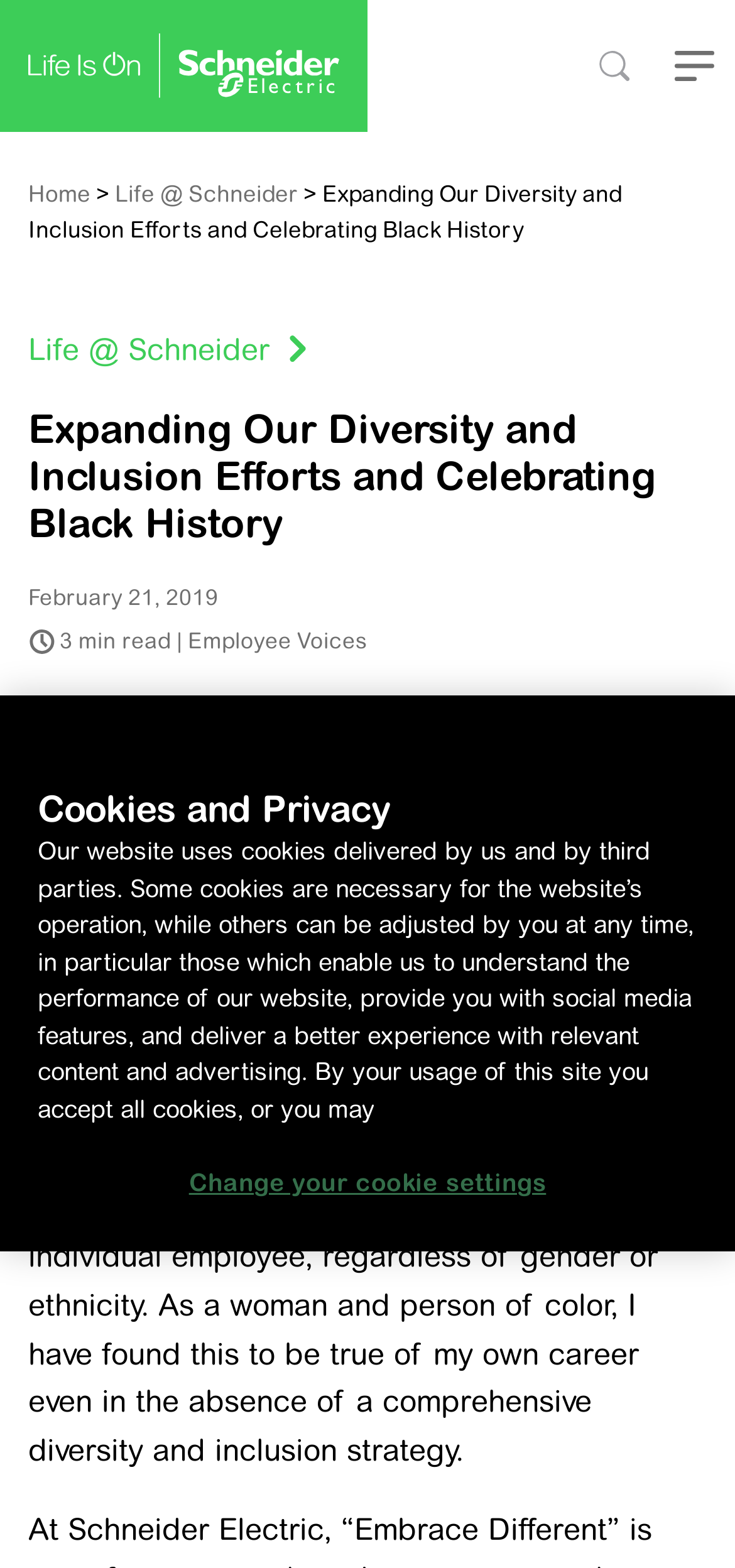Can you identify the bounding box coordinates of the clickable region needed to carry out this instruction: 'Show search'? The coordinates should be four float numbers within the range of 0 to 1, stated as [left, top, right, bottom].

[0.779, 0.016, 0.89, 0.068]